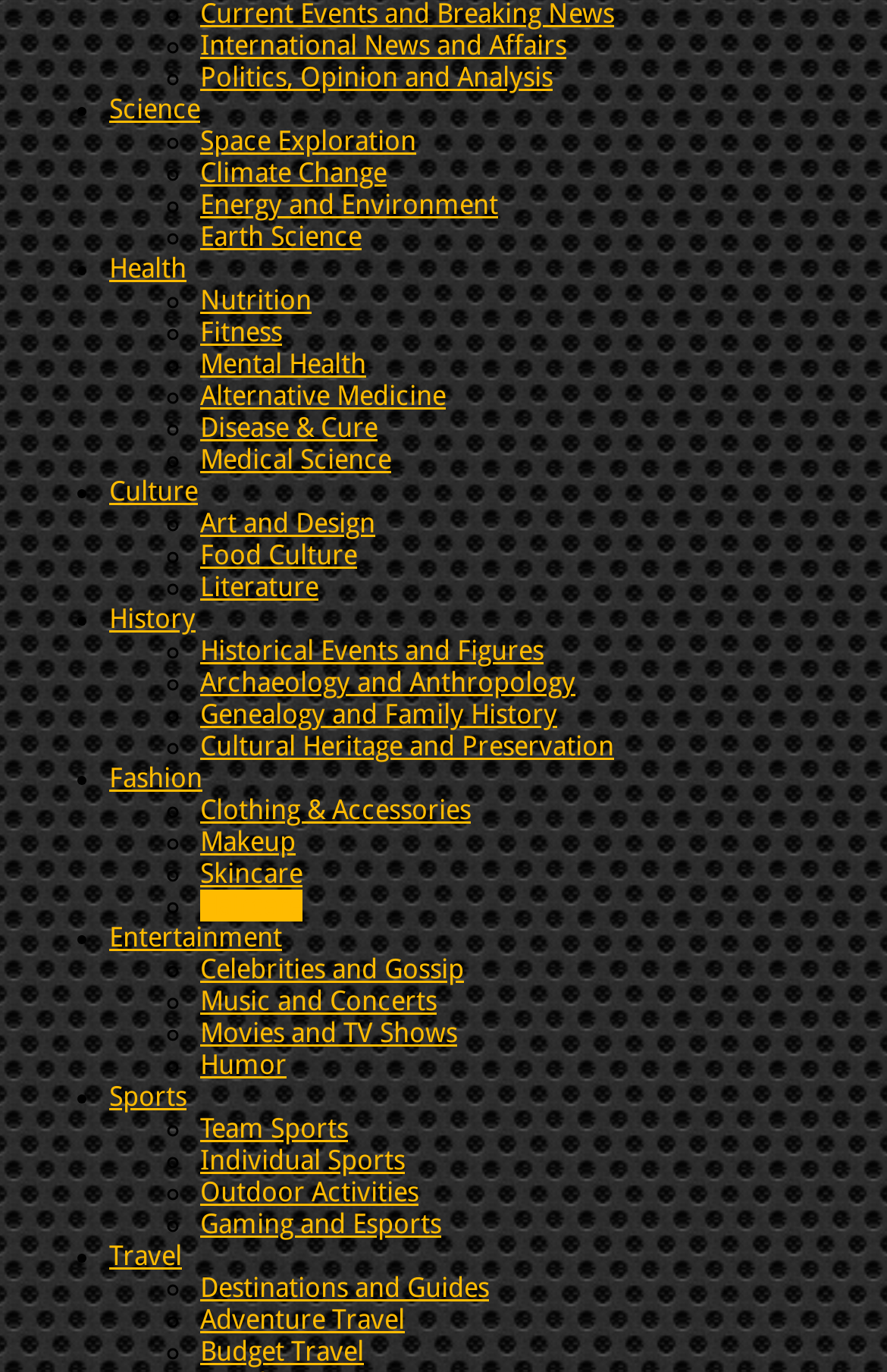Locate the bounding box coordinates of the clickable area to execute the instruction: "Check out Entertainment". Provide the coordinates as four float numbers between 0 and 1, represented as [left, top, right, bottom].

[0.123, 0.672, 0.318, 0.695]